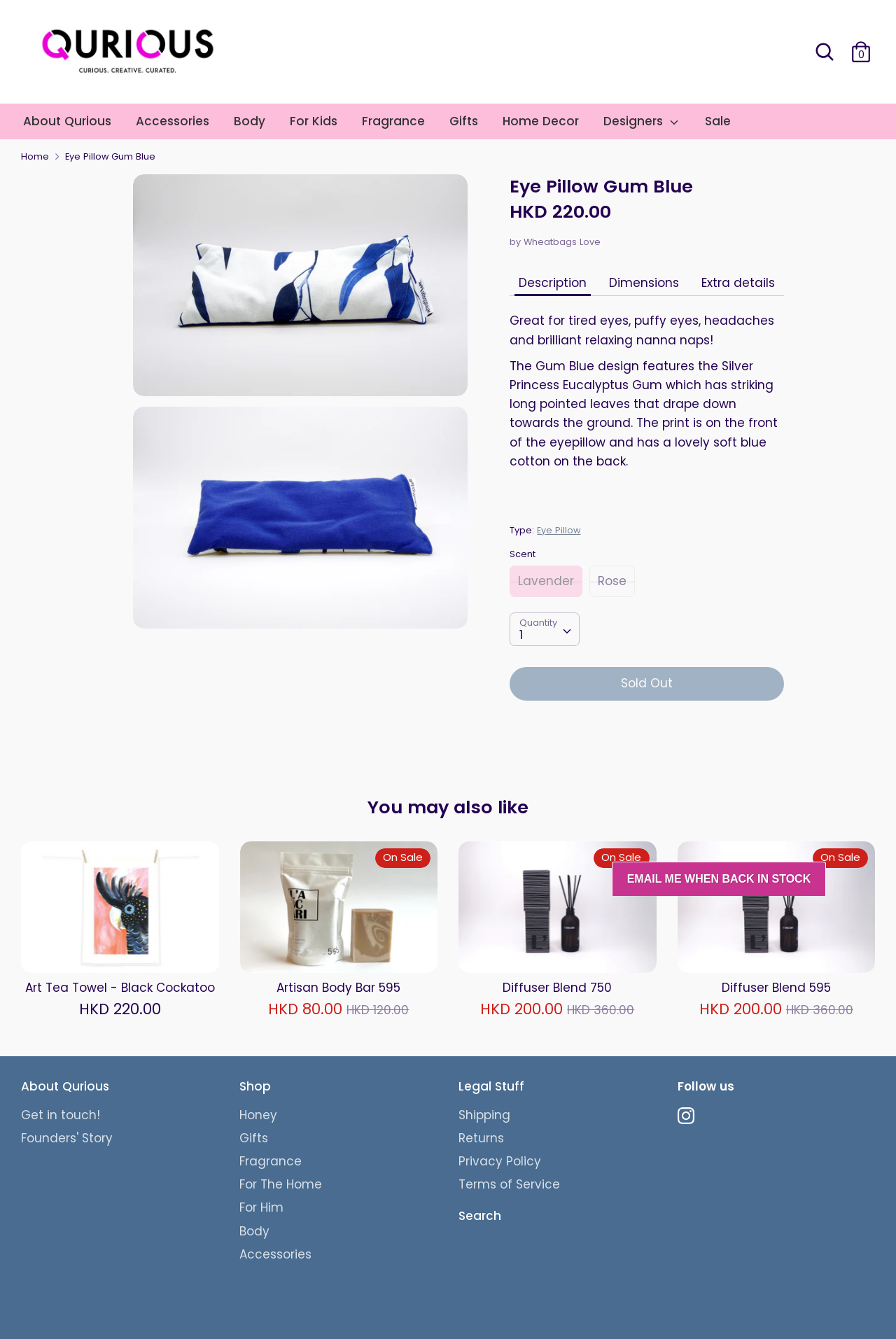Determine the heading of the webpage and extract its text content.

Eye Pillow Gum Blue